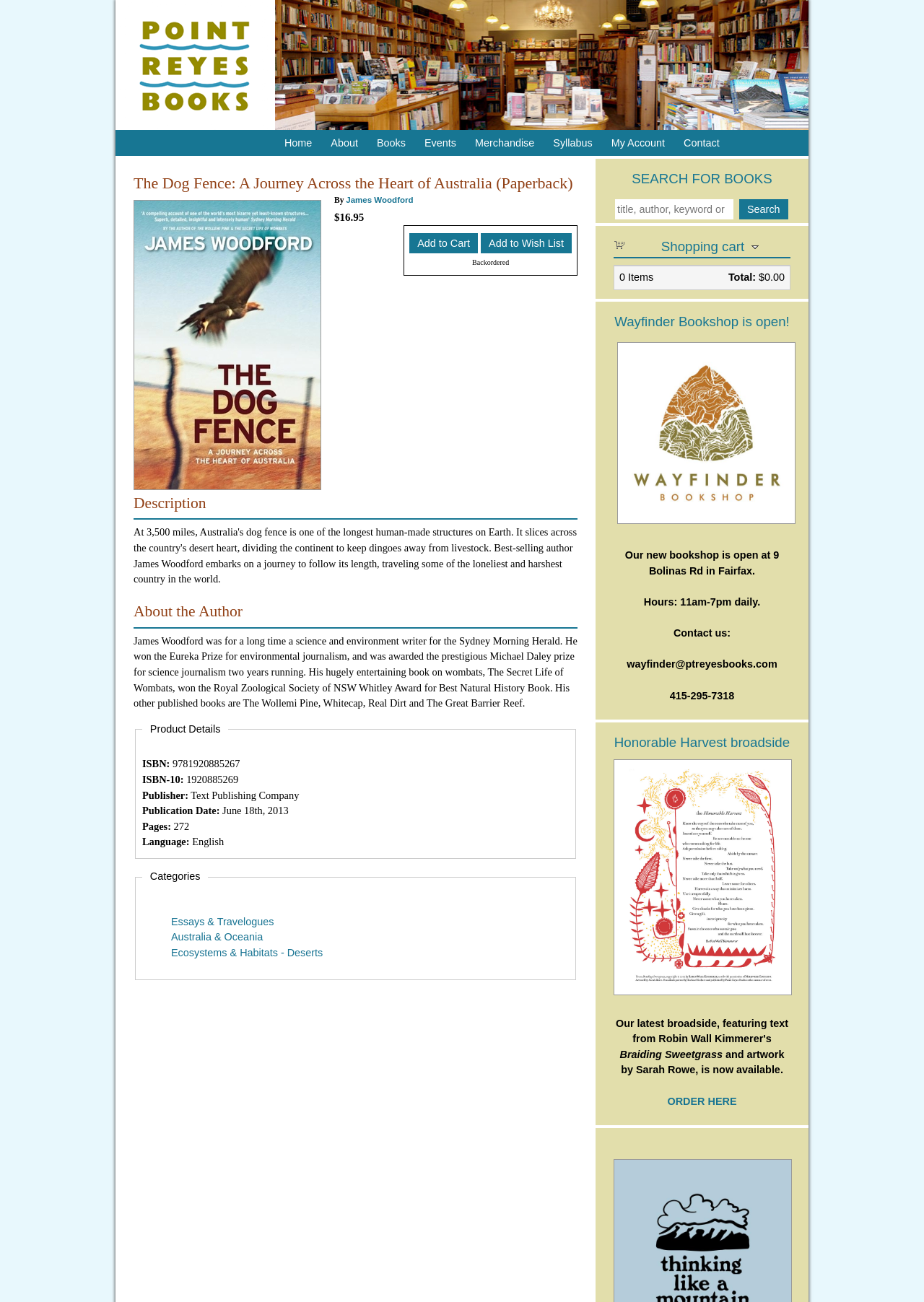Bounding box coordinates are given in the format (top-left x, top-left y, bottom-right x, bottom-right y). All values should be floating point numbers between 0 and 1. Provide the bounding box coordinate for the UI element described as: name="op" value="Add to Cart"

[0.443, 0.179, 0.517, 0.195]